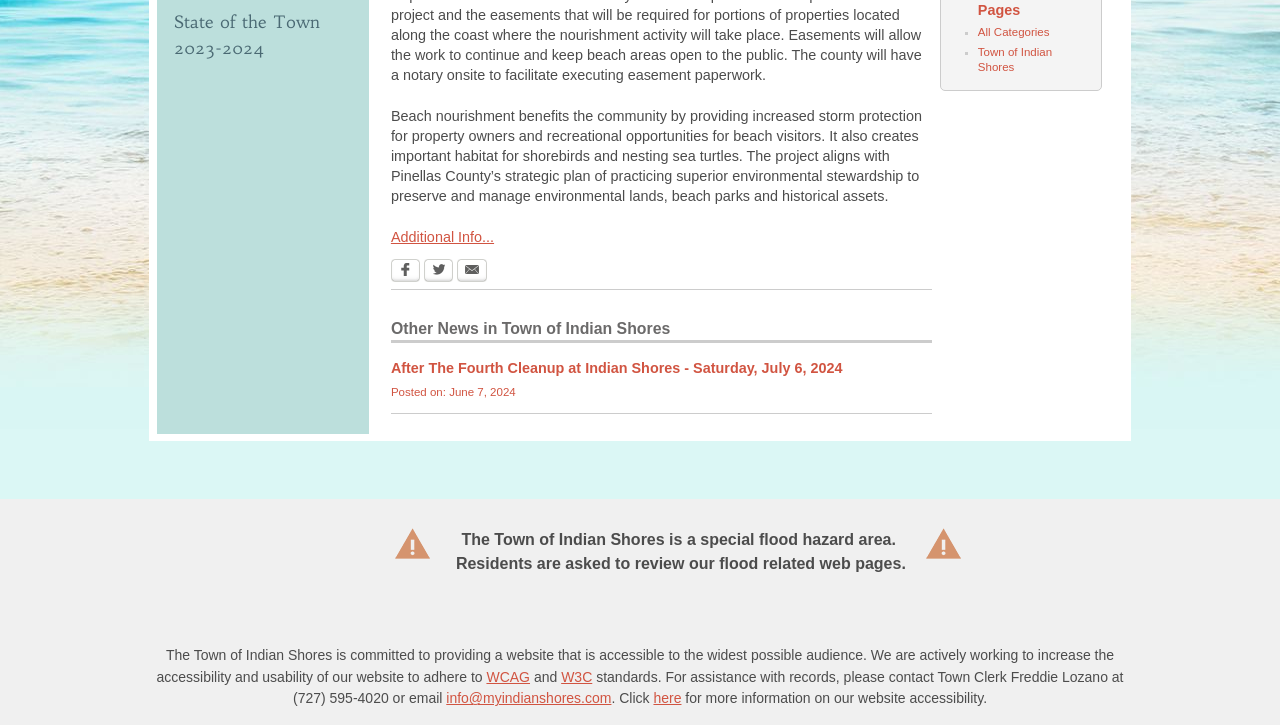Determine the bounding box coordinates for the UI element with the following description: "Additional Info...". The coordinates should be four float numbers between 0 and 1, represented as [left, top, right, bottom].

[0.305, 0.315, 0.386, 0.337]